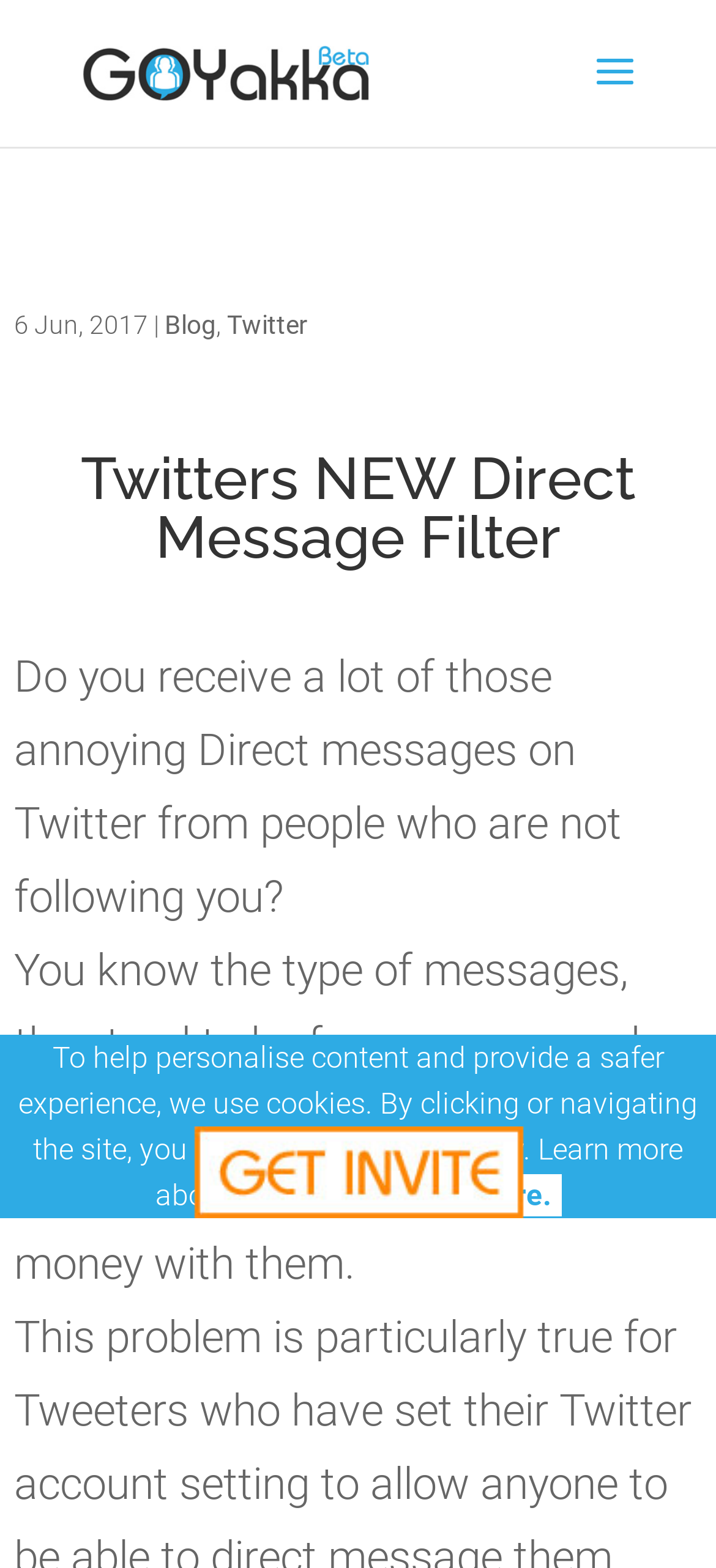What is the text of the webpage's headline?

Twitters NEW Direct Message Filter